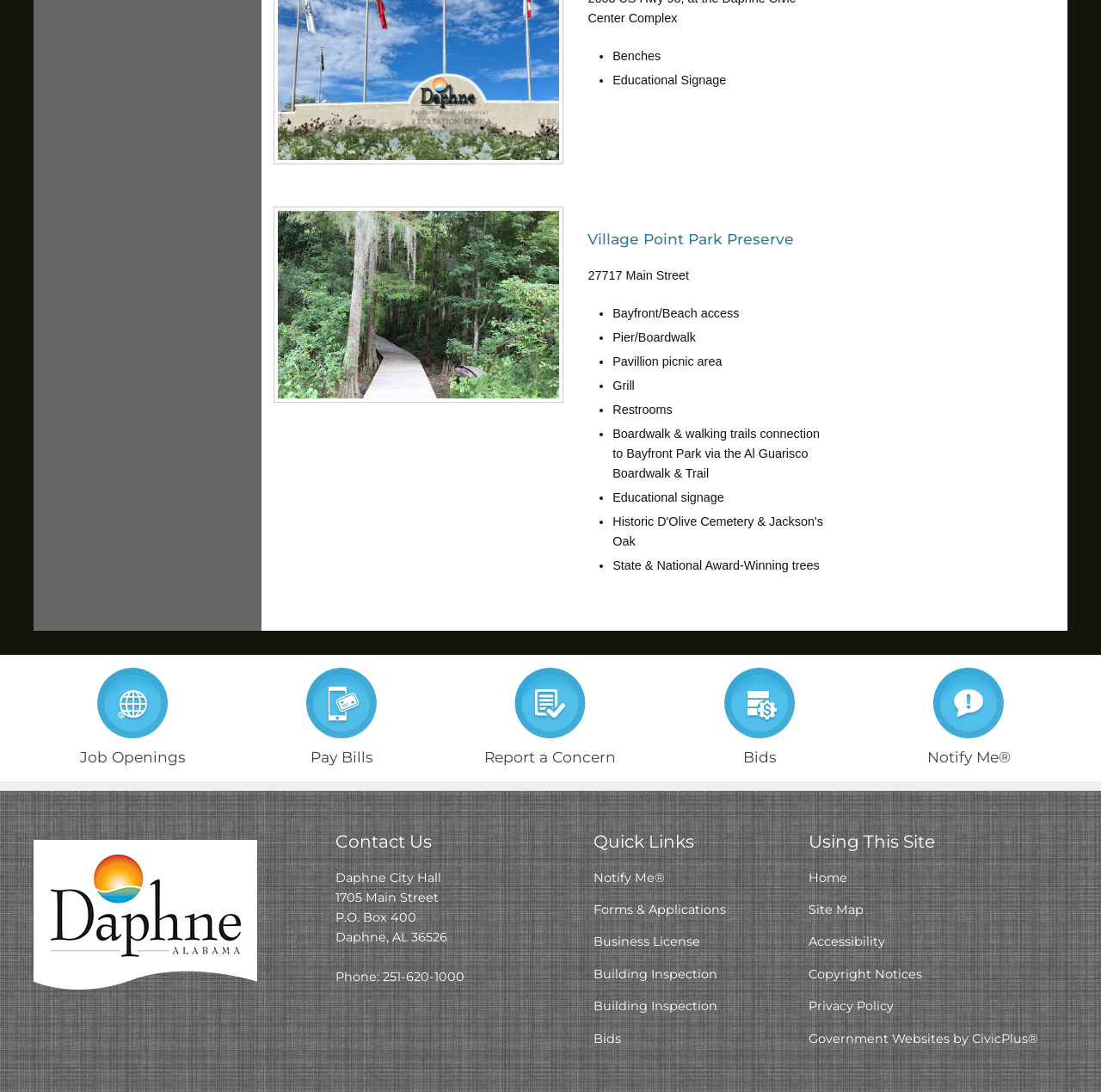Locate the bounding box of the UI element based on this description: "Read More >". Provide four float numbers between 0 and 1 as [left, top, right, bottom].

None